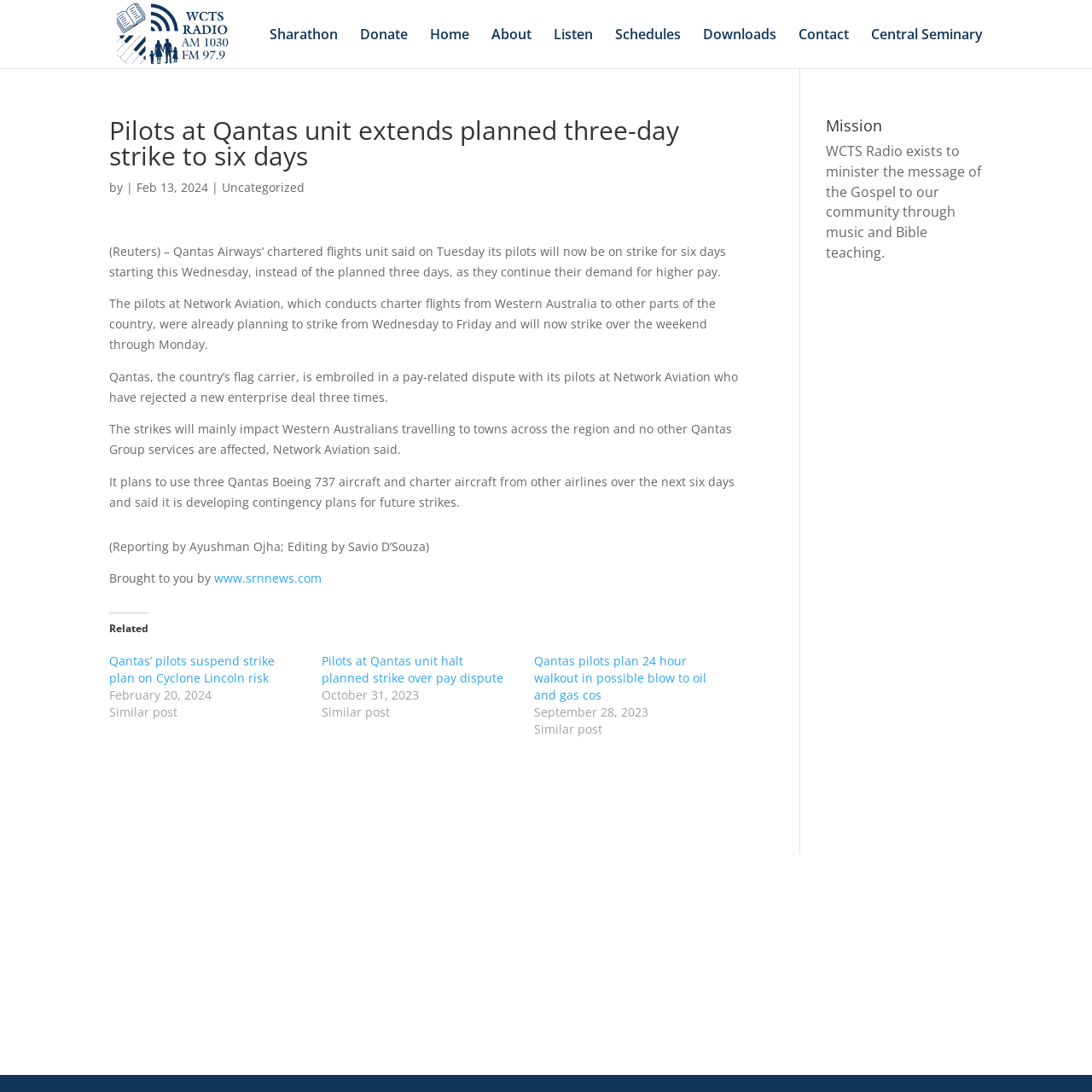Please identify the bounding box coordinates of the clickable region that I should interact with to perform the following instruction: "Read the article about Qantas unit extending planned three-day strike to six days". The coordinates should be expressed as four float numbers between 0 and 1, i.e., [left, top, right, bottom].

[0.1, 0.108, 0.689, 0.717]